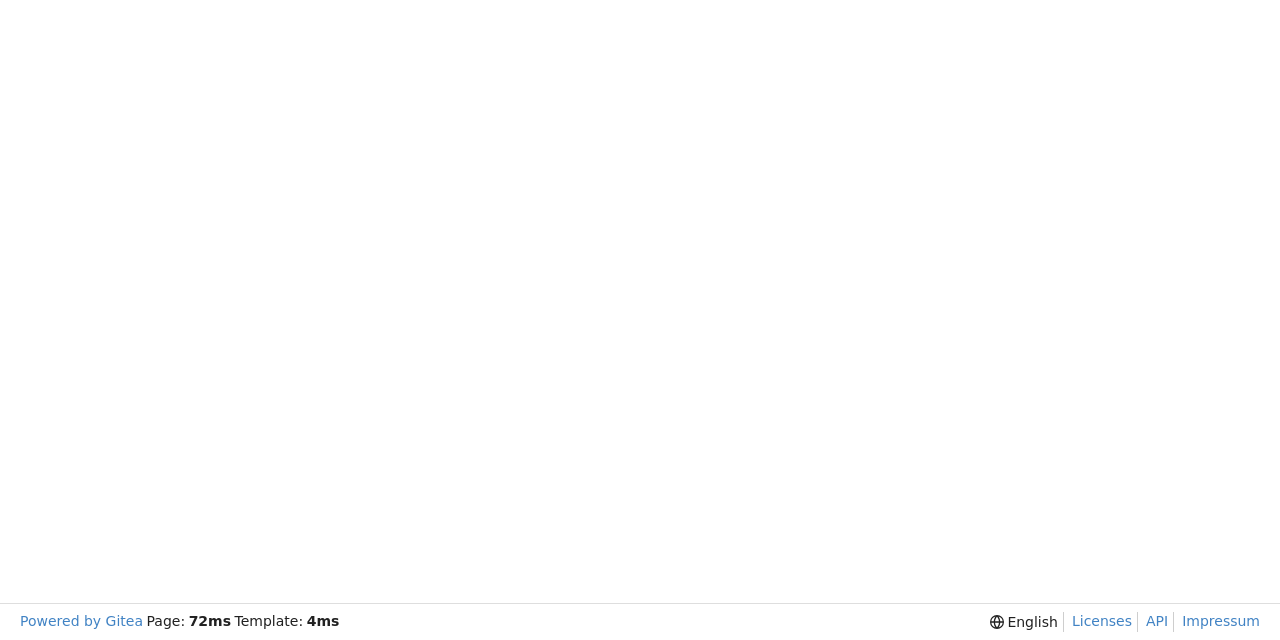Predict the bounding box for the UI component with the following description: "Powered by Gitea".

[0.016, 0.956, 0.112, 0.988]